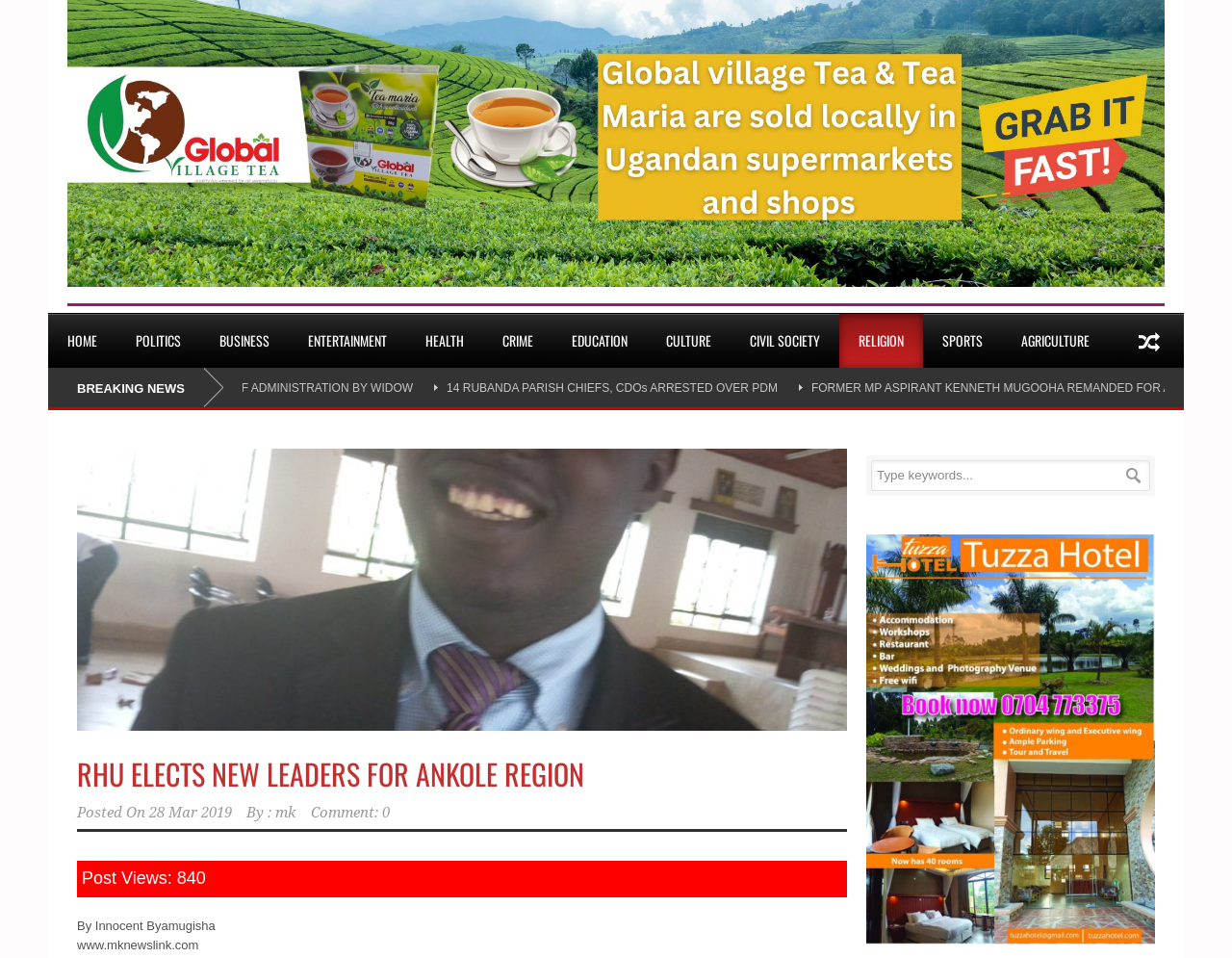Provide the bounding box coordinates of the HTML element this sentence describes: "Men's Health Best Male Enhancement".

None